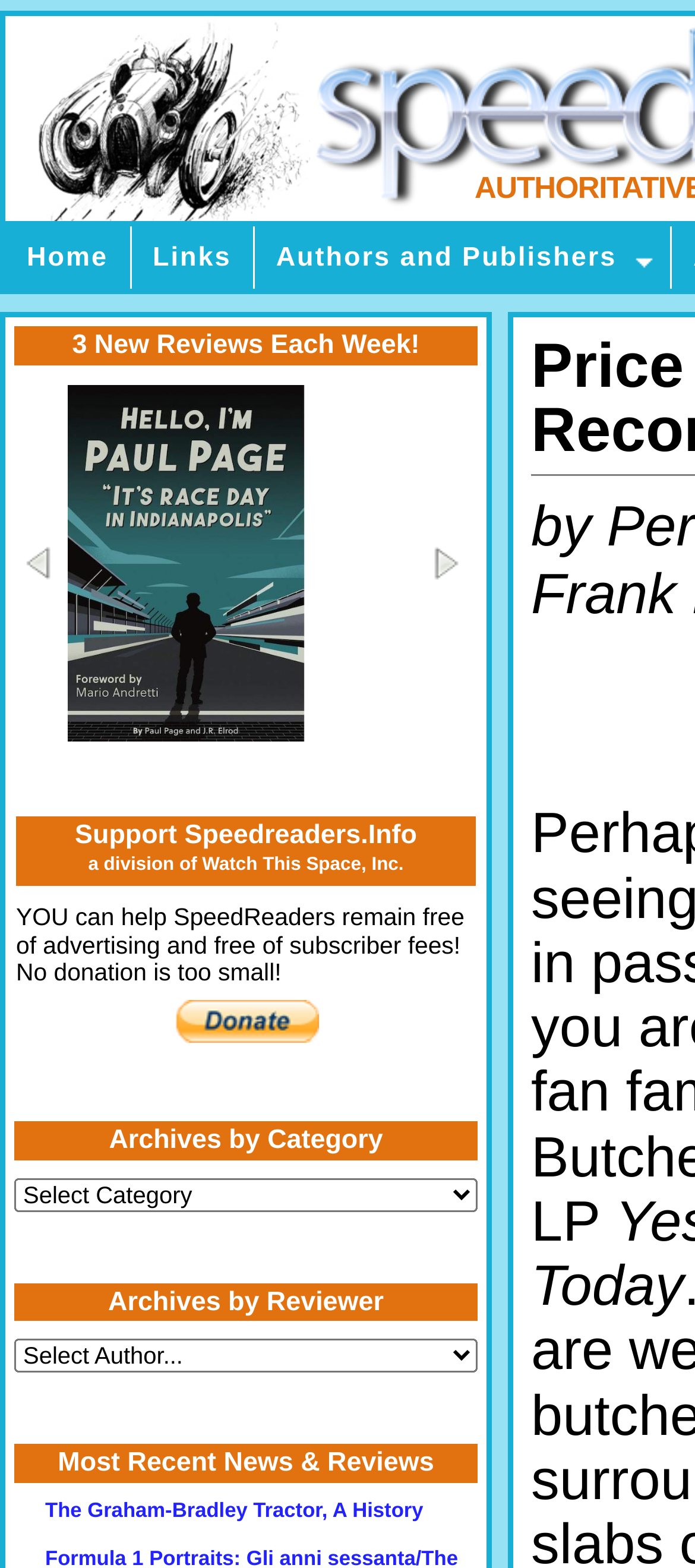How many links are in the top navigation bar?
Provide an in-depth and detailed explanation in response to the question.

I counted the number of link elements in the top navigation bar, which are 'Home', 'Links', 'Authors and Publishers', and an empty link. Therefore, there are 4 links in the top navigation bar.